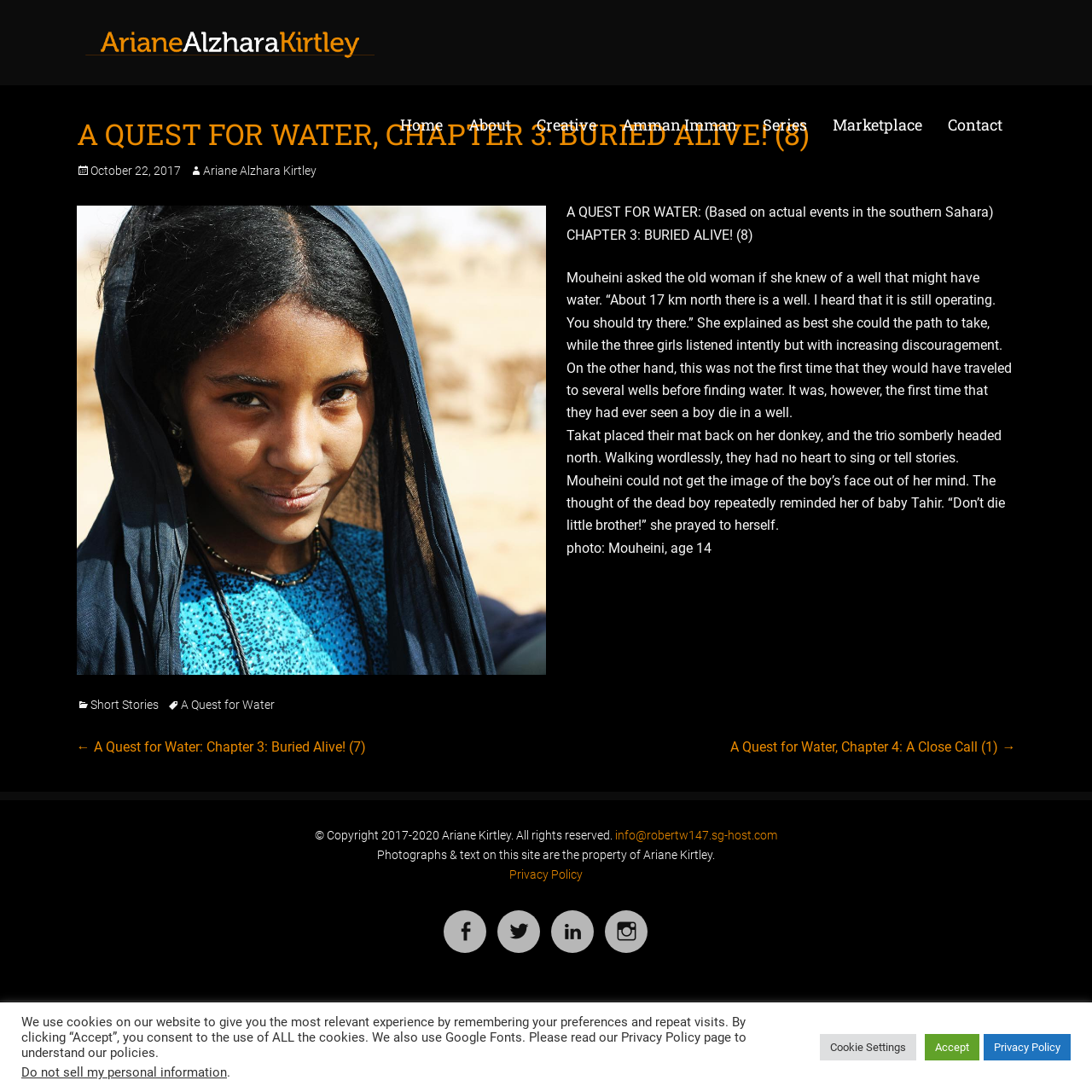What is the direction Mouheini and her friends need to go to find water?
Kindly answer the question with as much detail as you can.

I found the direction by reading the text that says 'About 17 km north there is a well. I heard that it is still operating. You should try there.' which indicates that Mouheini and her friends need to go north to find water.